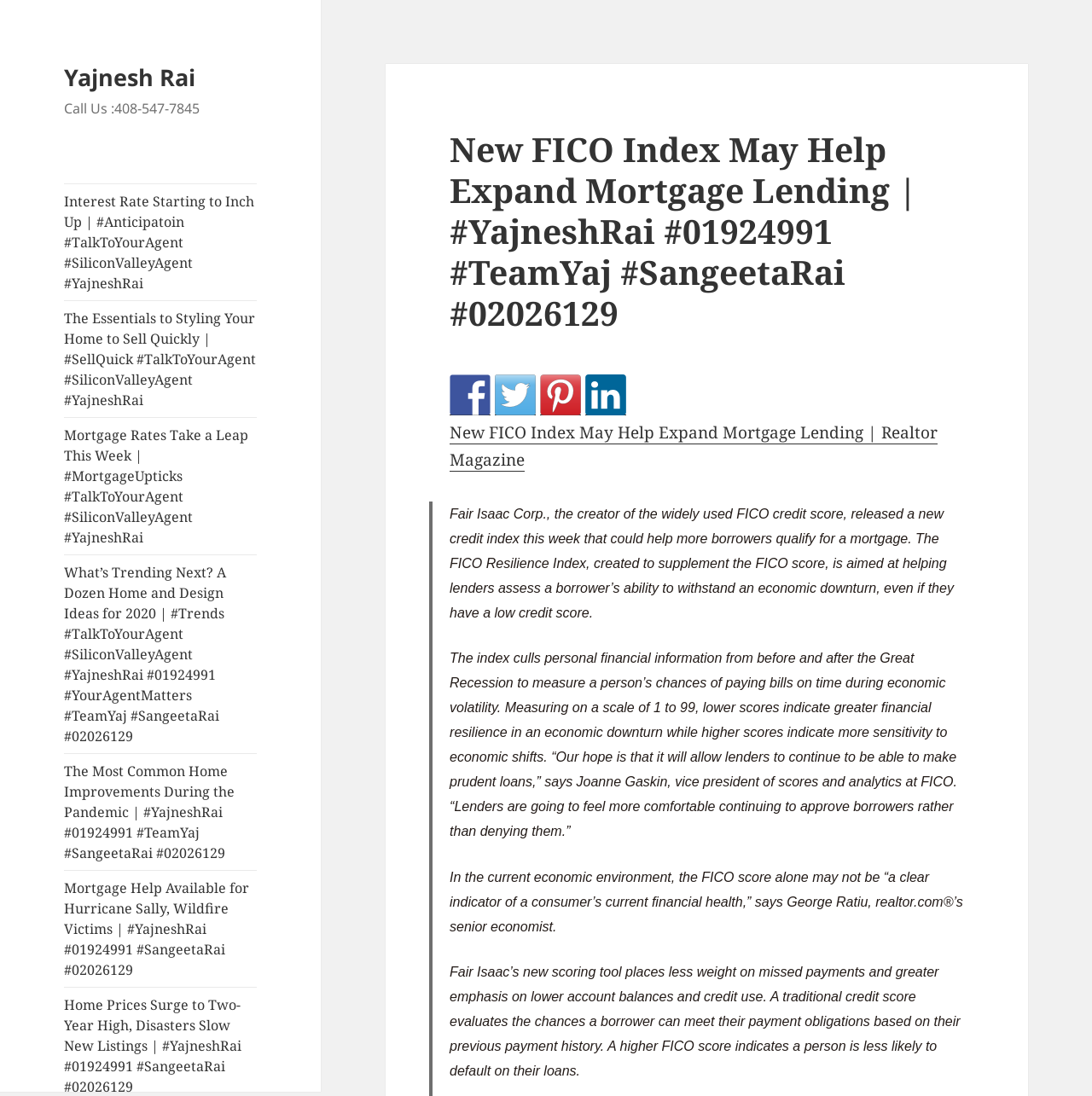Please specify the bounding box coordinates of the clickable section necessary to execute the following command: "Check the latest trends in home and design".

[0.059, 0.506, 0.235, 0.687]